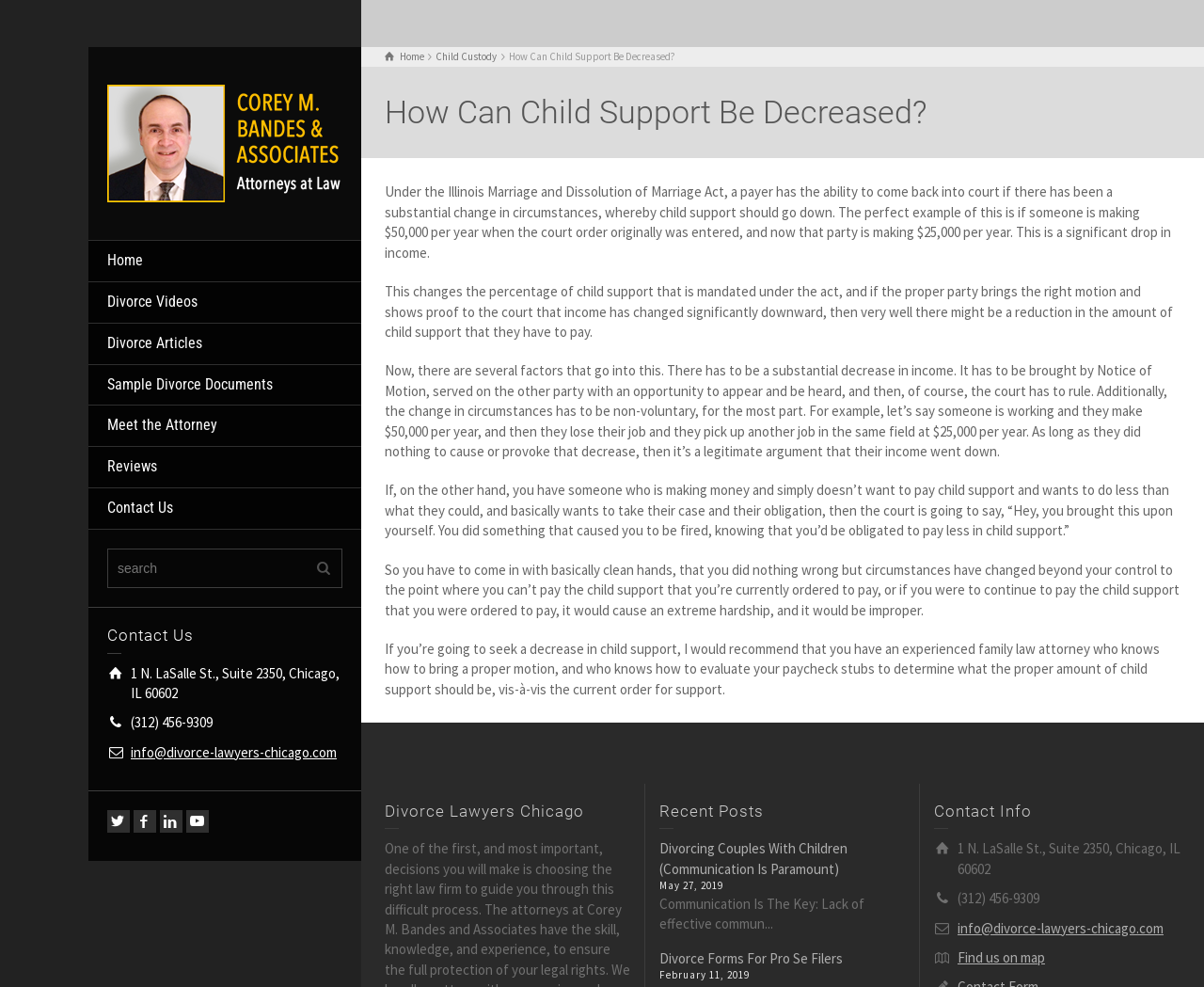With reference to the screenshot, provide a detailed response to the question below:
What is the name of the law firm?

I found the name of the law firm by looking at the logo and headings on the webpage, which clearly state the name as Divorce Lawyers Chicago.